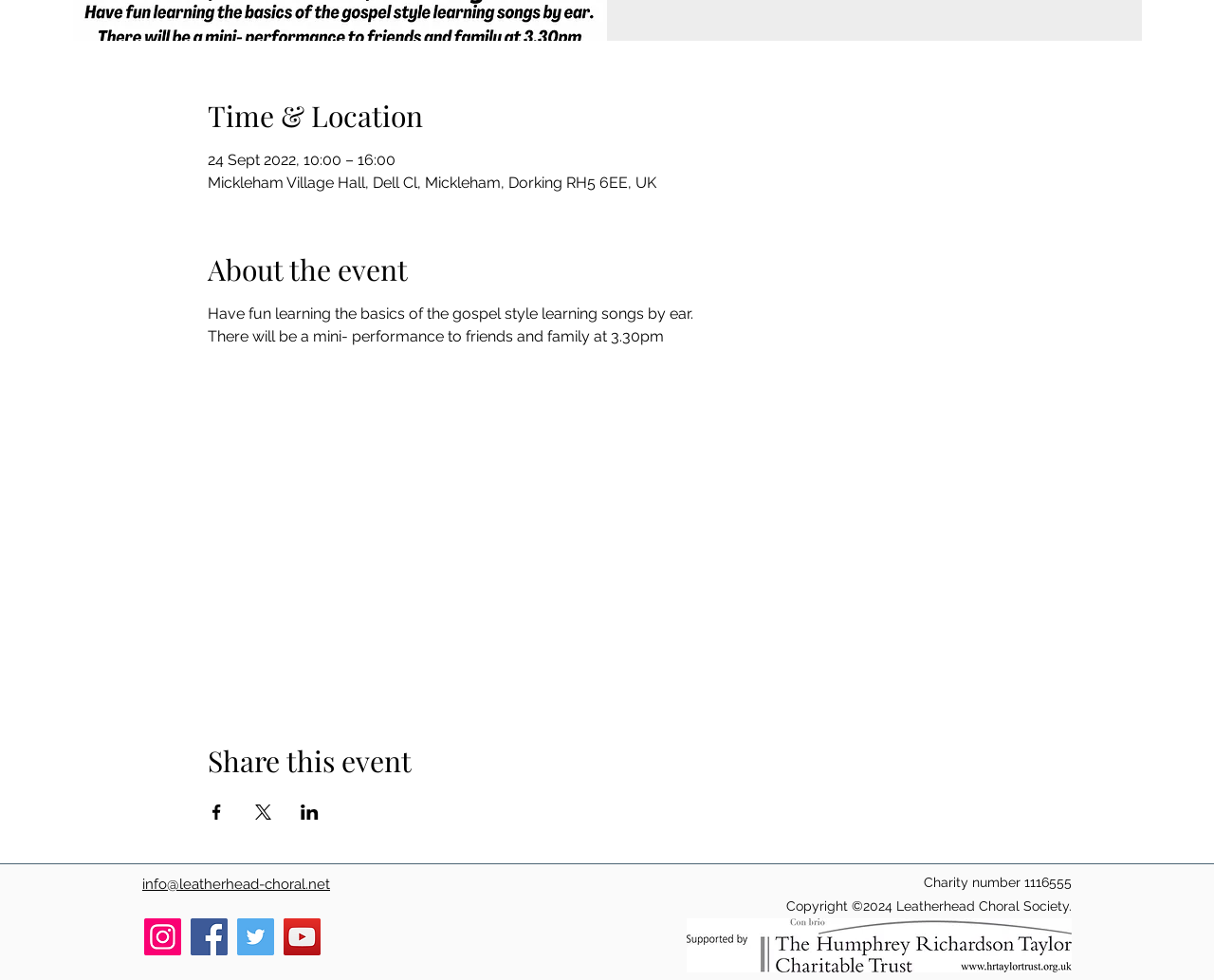For the element described, predict the bounding box coordinates as (top-left x, top-left y, bottom-right x, bottom-right y). All values should be between 0 and 1. Element description: aria-label="YouTube"

[0.234, 0.937, 0.264, 0.975]